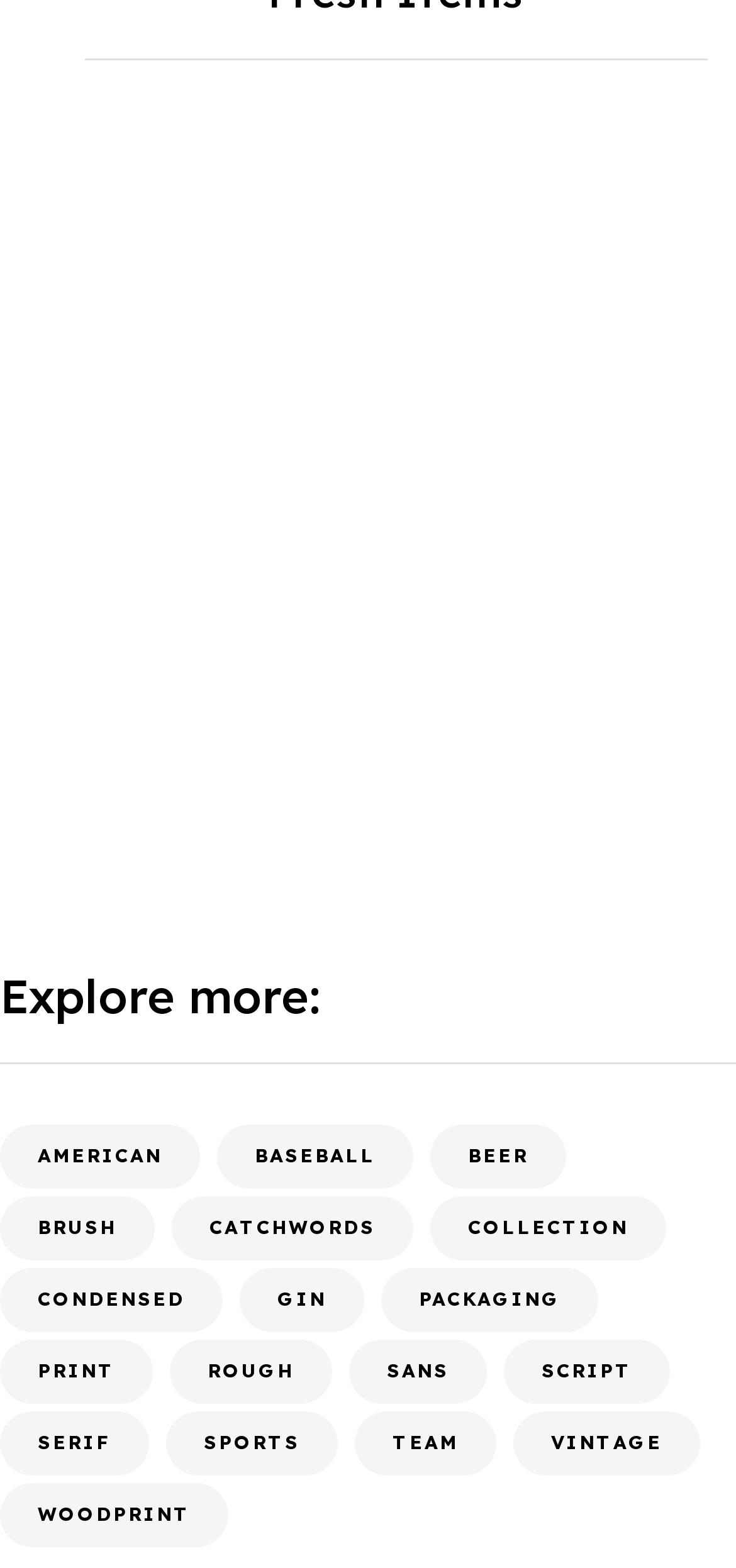How many links are there under 'Explore more:'?
Respond to the question with a single word or phrase according to the image.

18